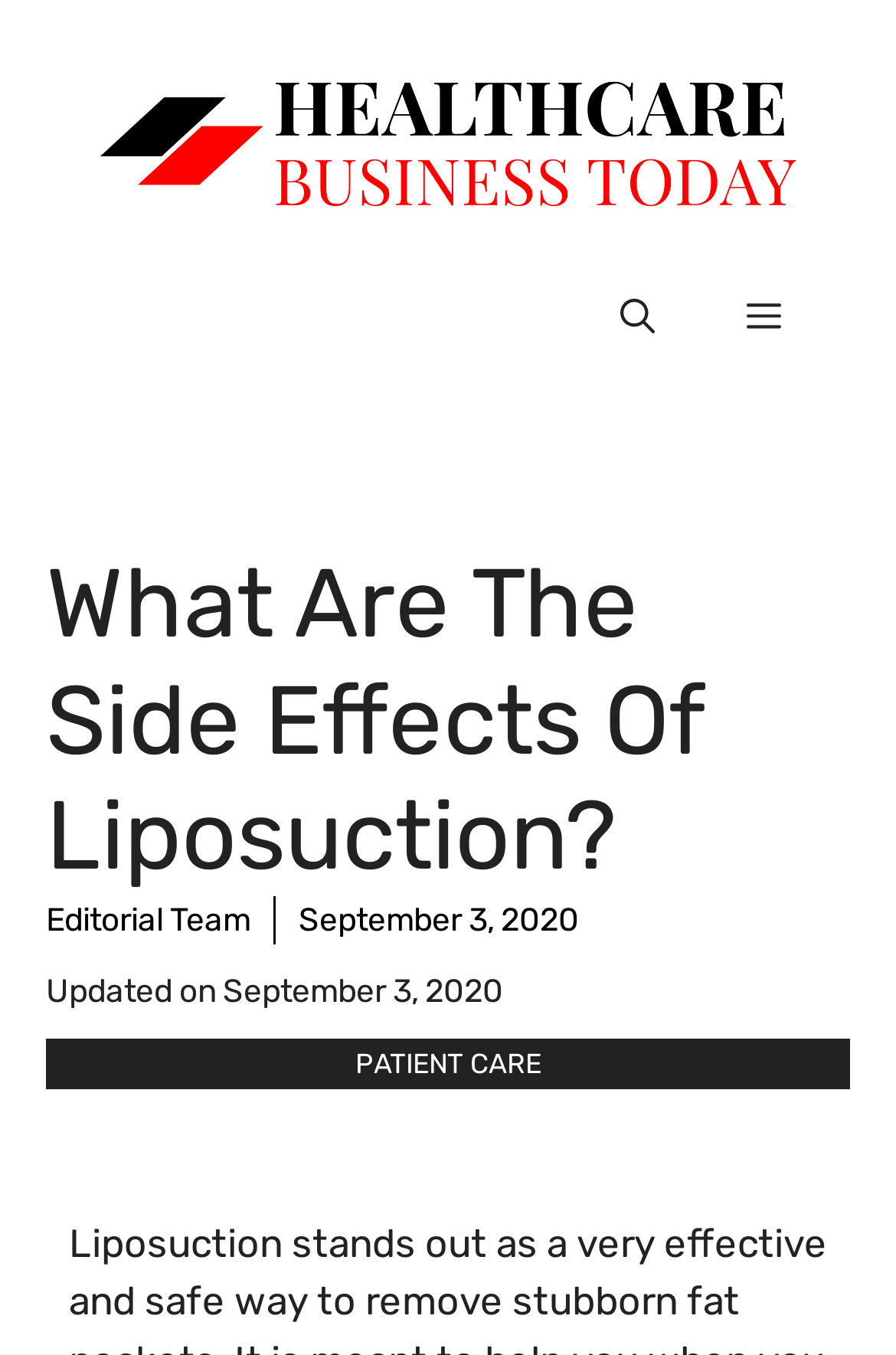What is the topic of the article?
Using the image as a reference, give an elaborate response to the question.

I inferred the topic by examining the heading element, which has the text 'What Are The Side Effects Of Liposuction?', suggesting that the article is about the side effects of liposuction.